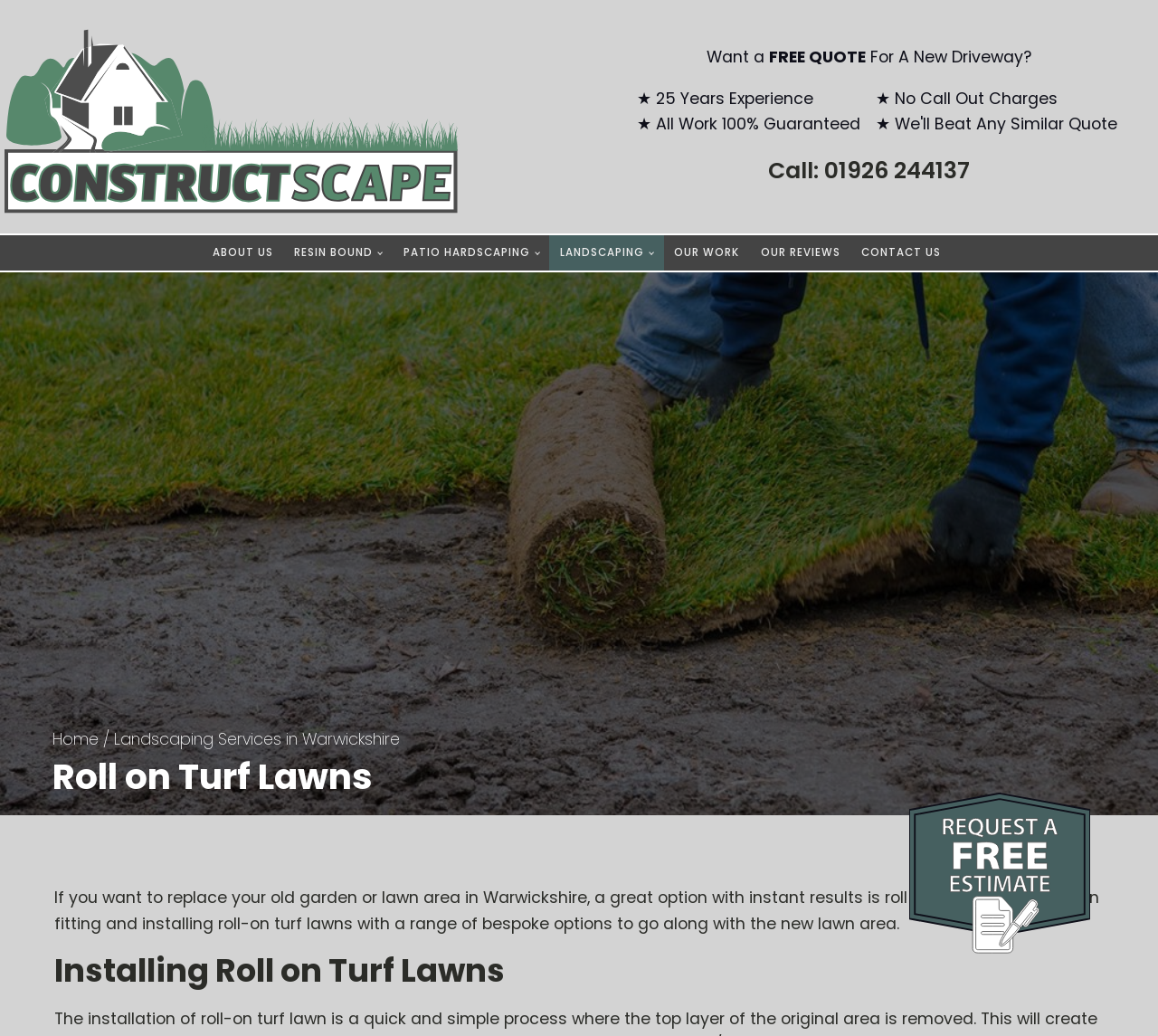Identify the bounding box coordinates for the element you need to click to achieve the following task: "Get a quote by clicking the button". The coordinates must be four float values ranging from 0 to 1, formatted as [left, top, right, bottom].

[0.785, 0.914, 0.942, 0.935]